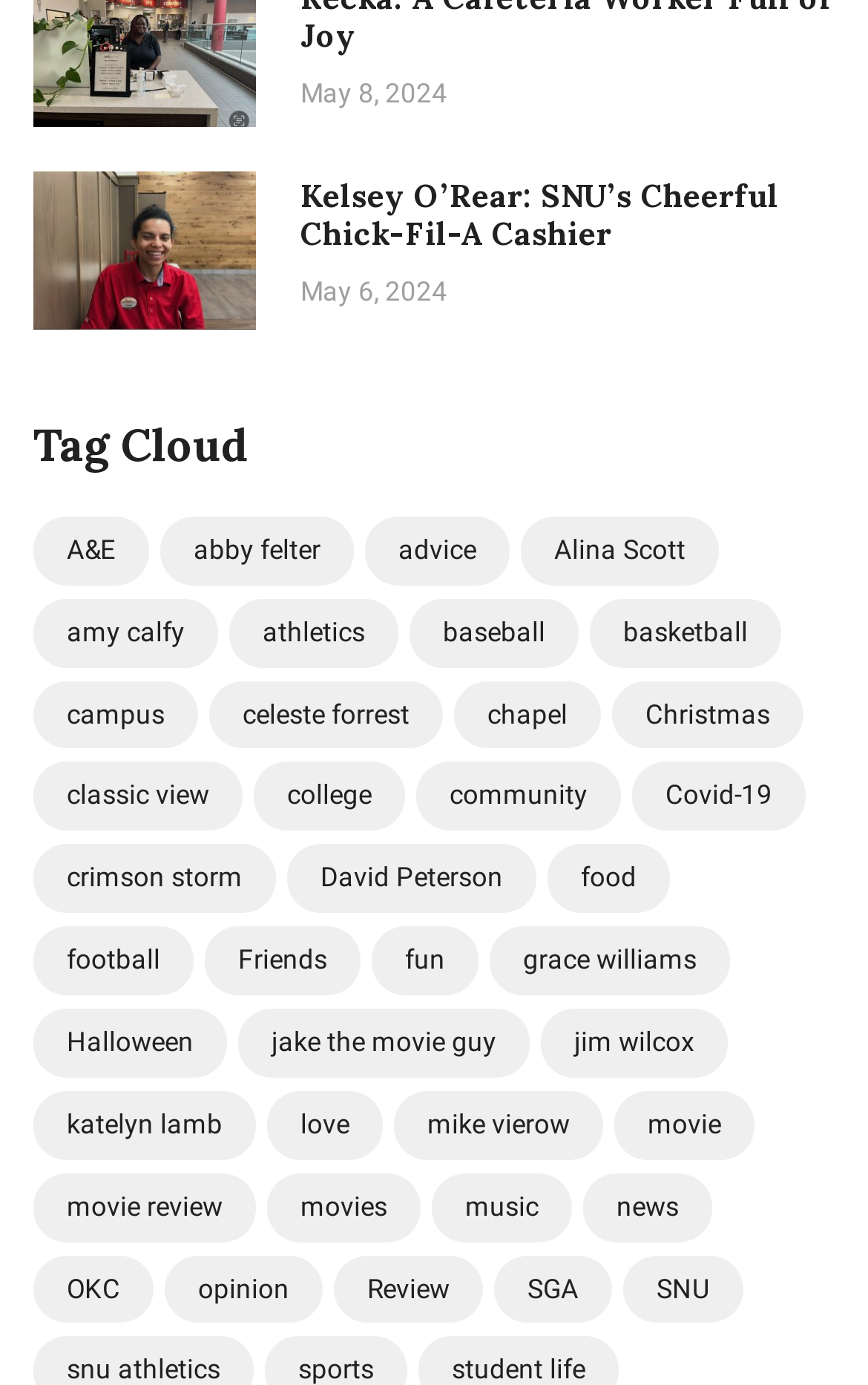What is the date of the article above the image of Kelsey O’Rear?
Using the image, provide a concise answer in one word or a short phrase.

May 6, 2024